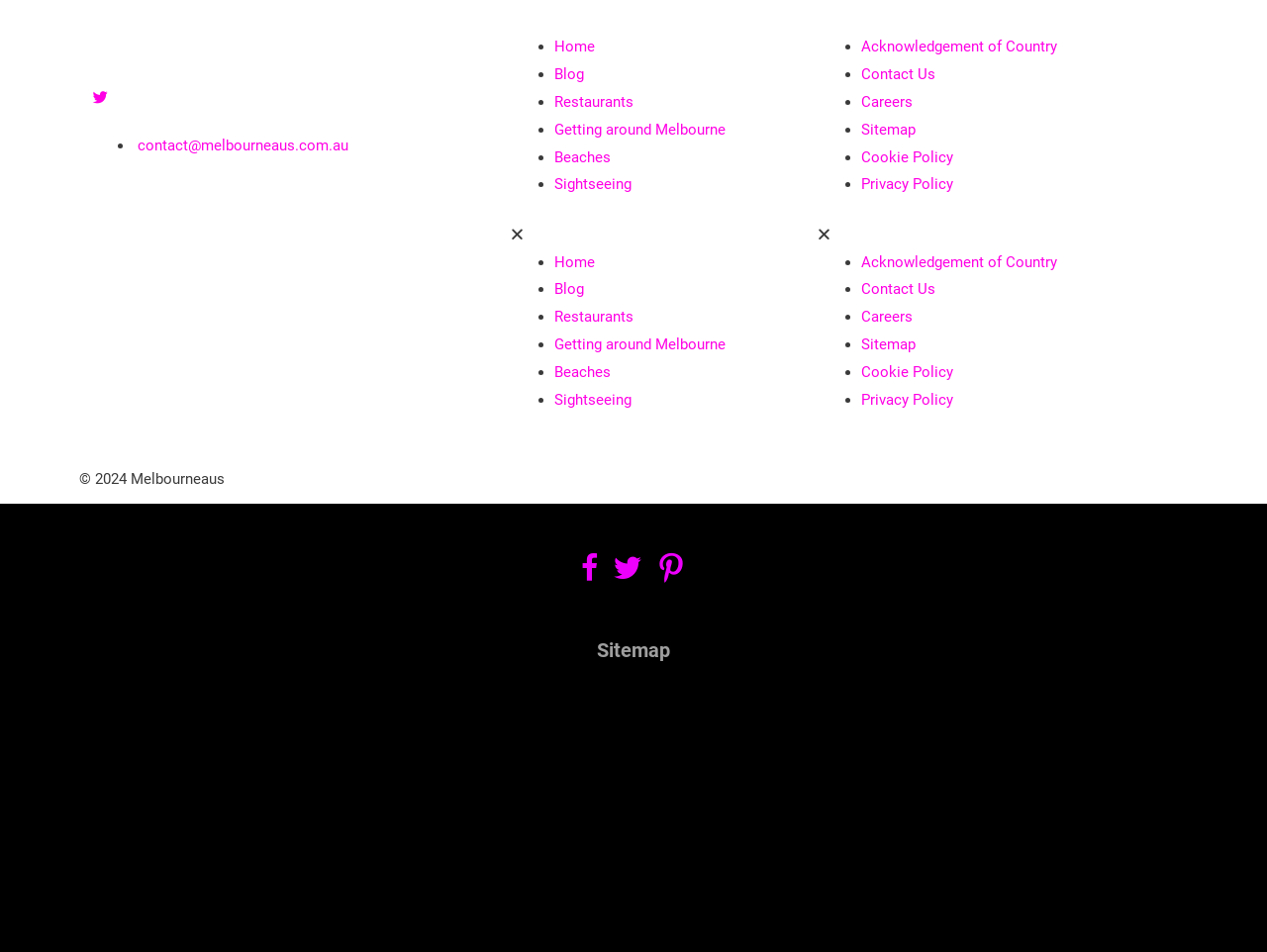What is the purpose of the button at the top right?
Please answer the question with a detailed response using the information from the screenshot.

I found the button by looking at the button element with the text 'Menu Toggle' which is located at the top right of the webpage. The button is likely used to toggle the menu on and off.